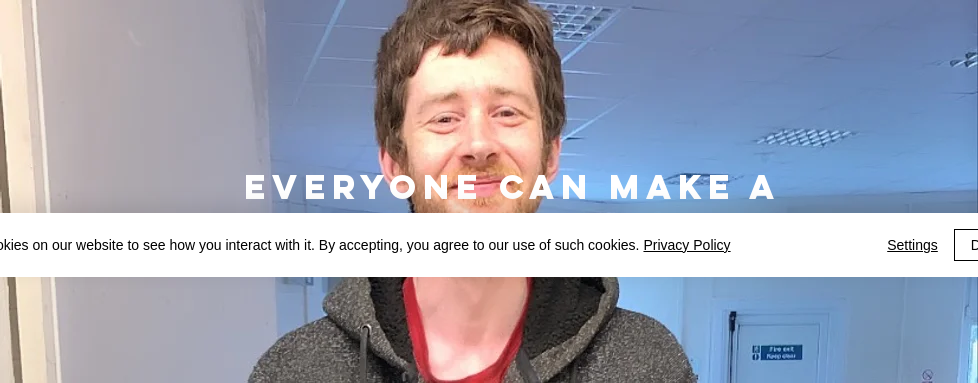Provide a thorough and detailed caption for the image.

The image features a smiling individual with medium-length, tousled hair, dressed in a dark sweater layered over a red shirt. He stands in a well-lit indoor space, possibly an outreach or community center, with walls painted in a neutral color. The caption emphasizes the message, "Everyone can make a difference...", highlighting the theme of community involvement and support for the homeless. The photo conveys warmth and approachability, aligning with the organization’s mission to engage volunteers and encourage contributions to help those in need.